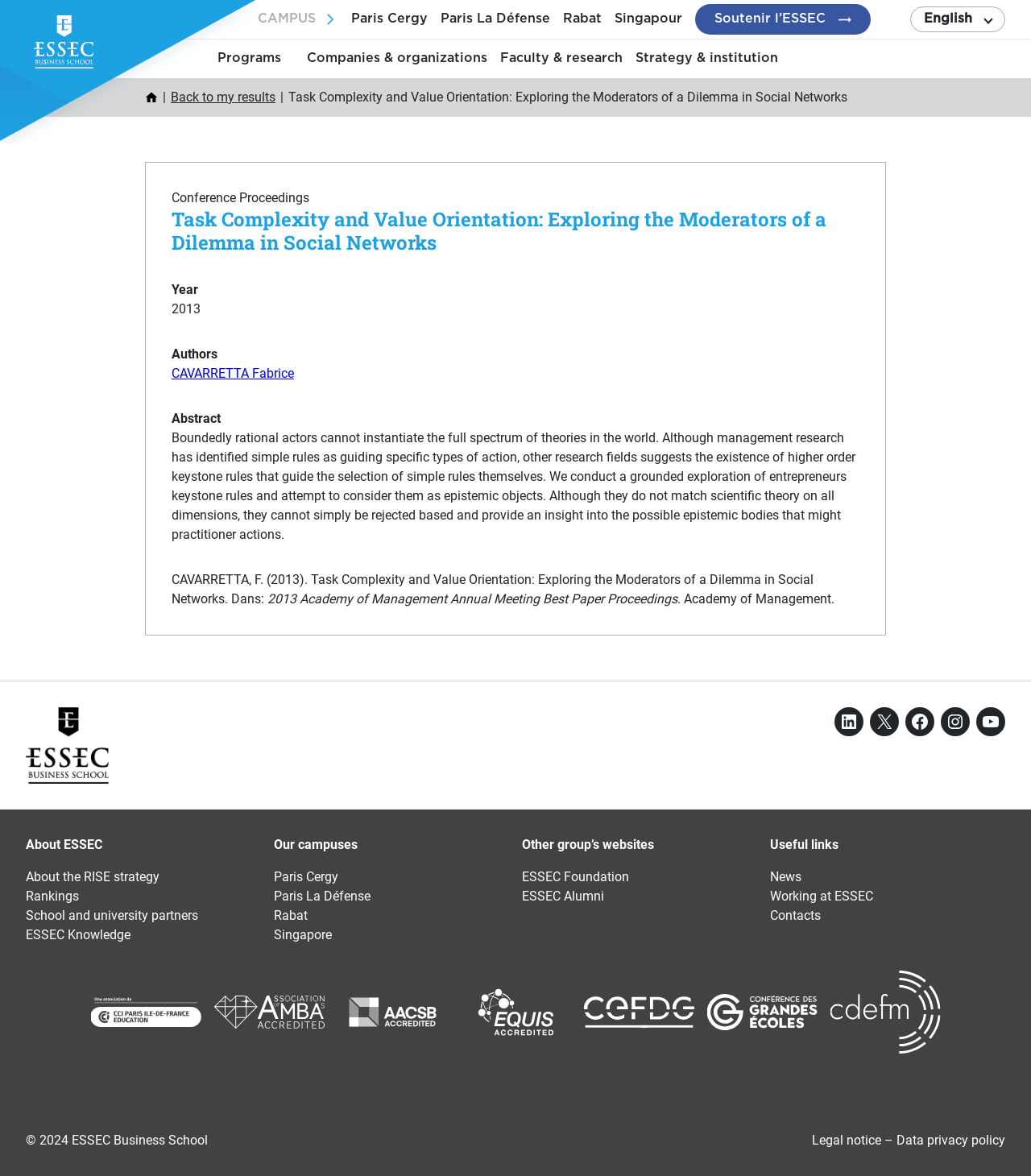Find the bounding box coordinates for the area you need to click to carry out the instruction: "Visit the ESSEC faculty page". The coordinates should be four float numbers between 0 and 1, indicated as [left, top, right, bottom].

[0.025, 0.601, 0.119, 0.666]